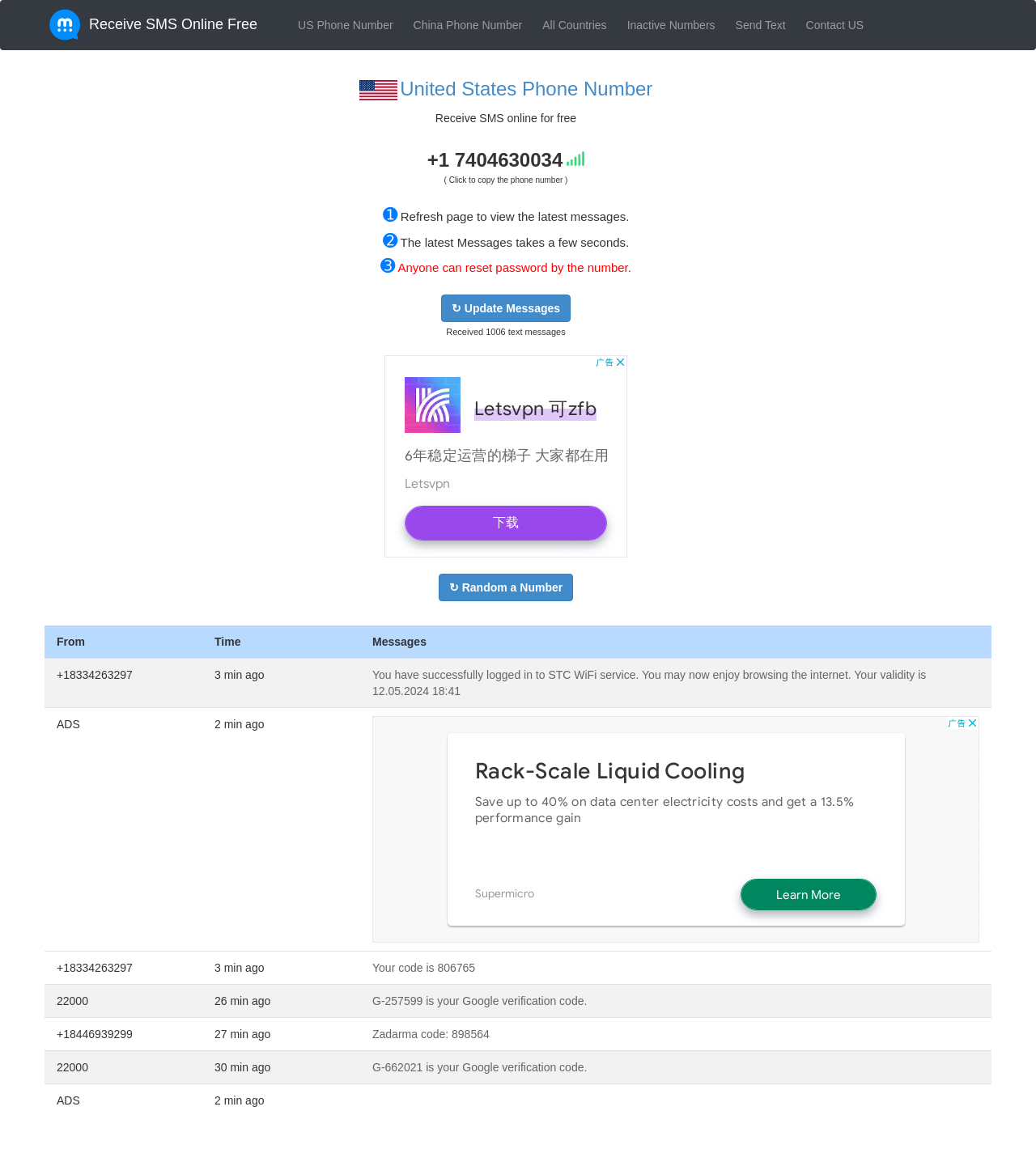Find the bounding box coordinates for the HTML element described in this sentence: "Inactive Numbers". Provide the coordinates as four float numbers between 0 and 1, in the format [left, top, right, bottom].

[0.601, 0.004, 0.694, 0.039]